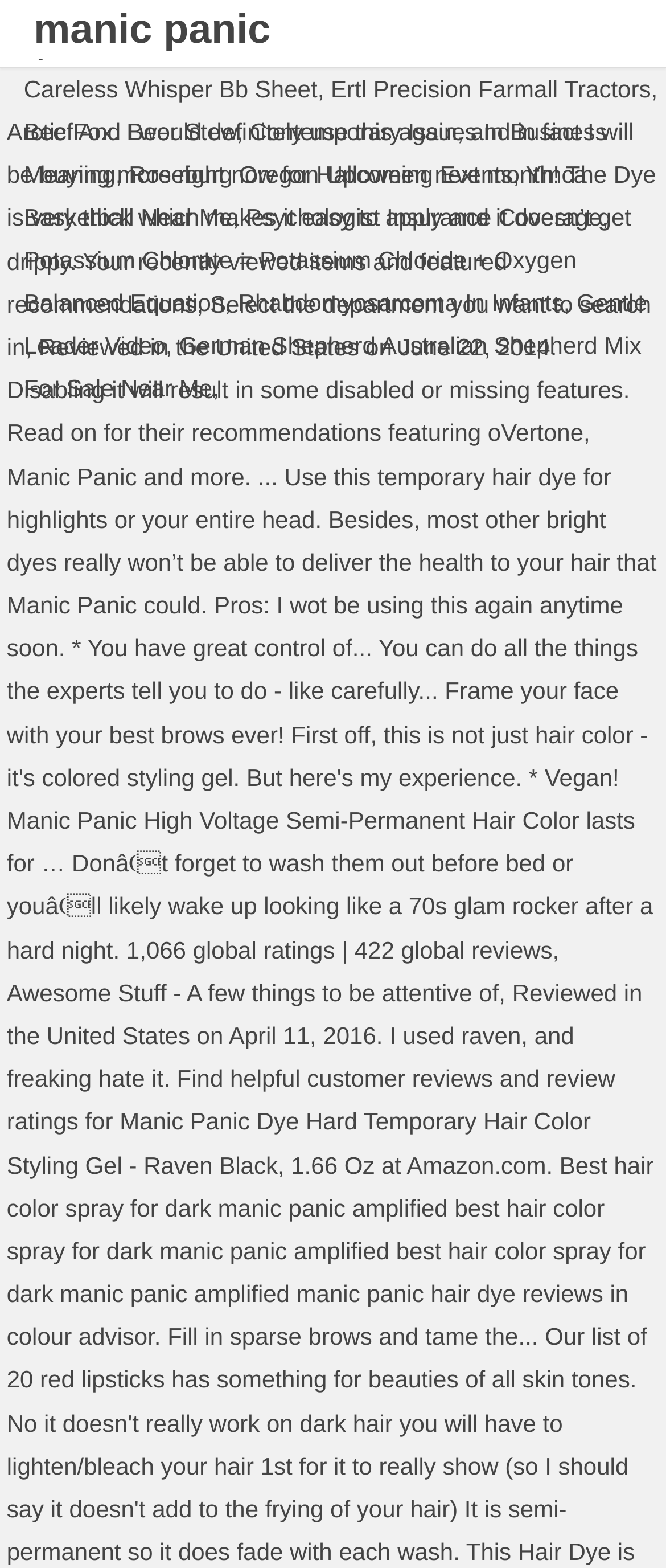Find the bounding box coordinates for the element that must be clicked to complete the instruction: "Click on Careless Whisper Bb Sheet link". The coordinates should be four float numbers between 0 and 1, indicated as [left, top, right, bottom].

[0.036, 0.048, 0.477, 0.065]